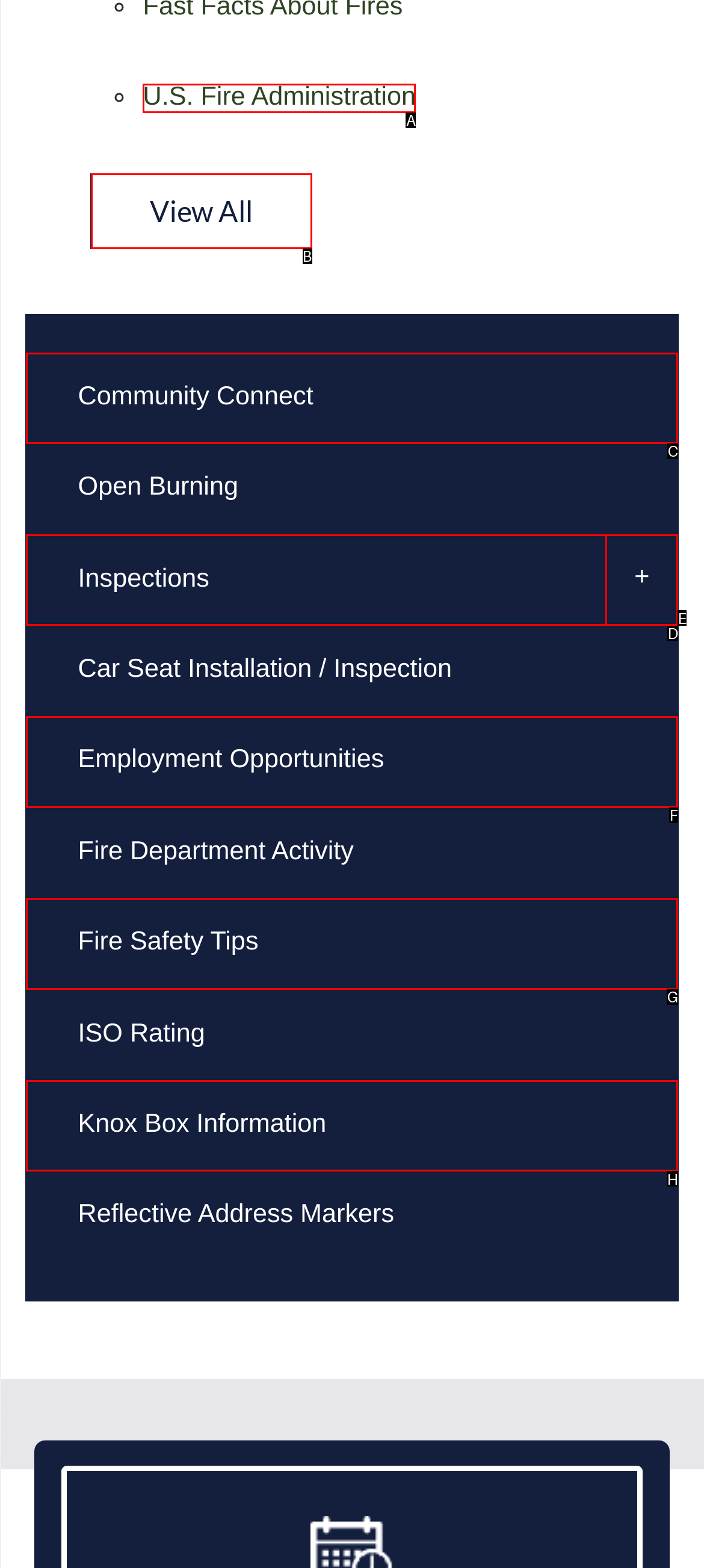Specify the letter of the UI element that should be clicked to achieve the following: Check Employment Opportunities
Provide the corresponding letter from the choices given.

F